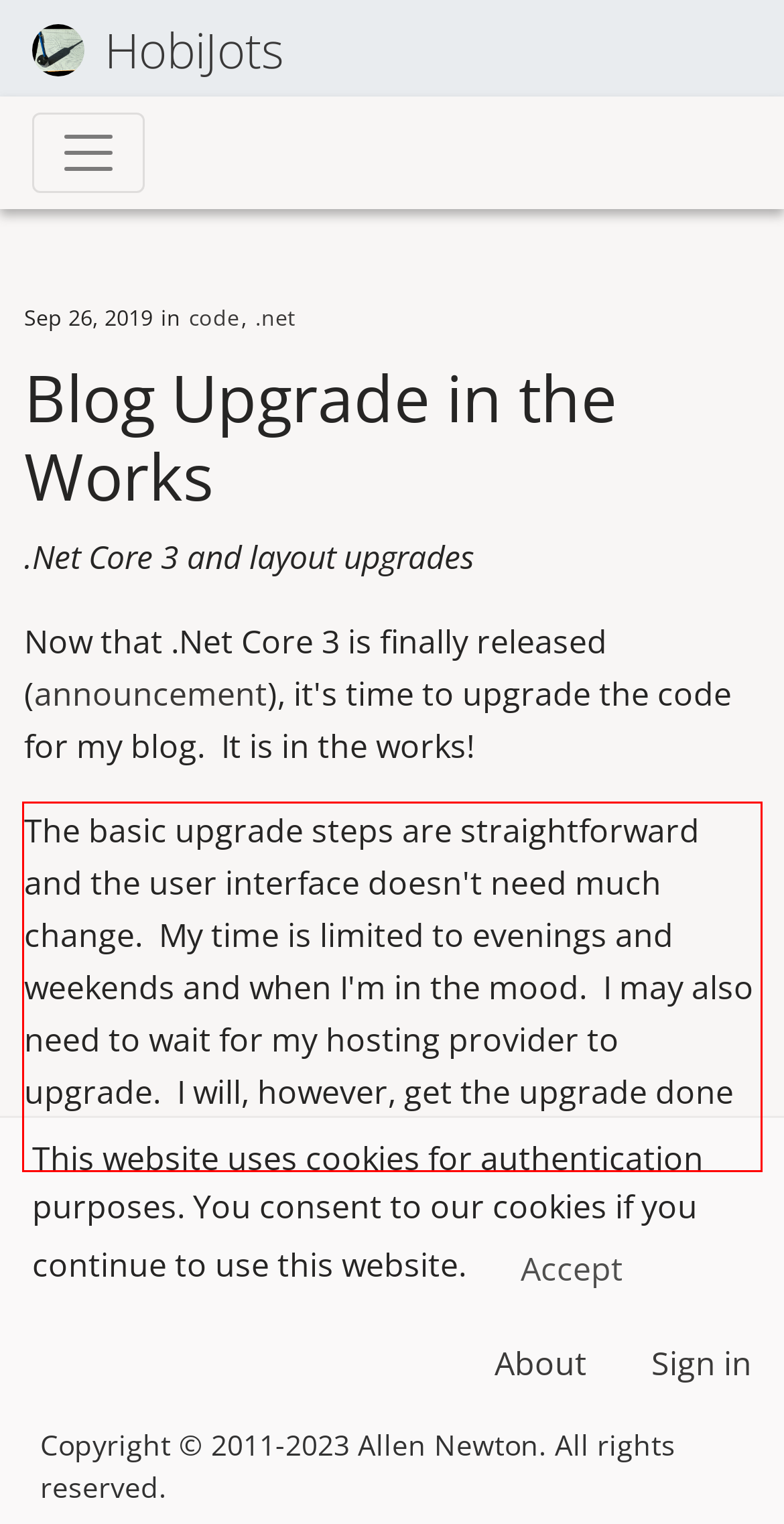Within the screenshot of a webpage, identify the red bounding box and perform OCR to capture the text content it contains.

The basic upgrade steps are straightforward and the user interface doesn't need much change. My time is limited to evenings and weekends and when I'm in the mood. I may also need to wait for my hosting provider to upgrade. I will, however, get the upgrade done in the next few weeks (crosses-fingers).